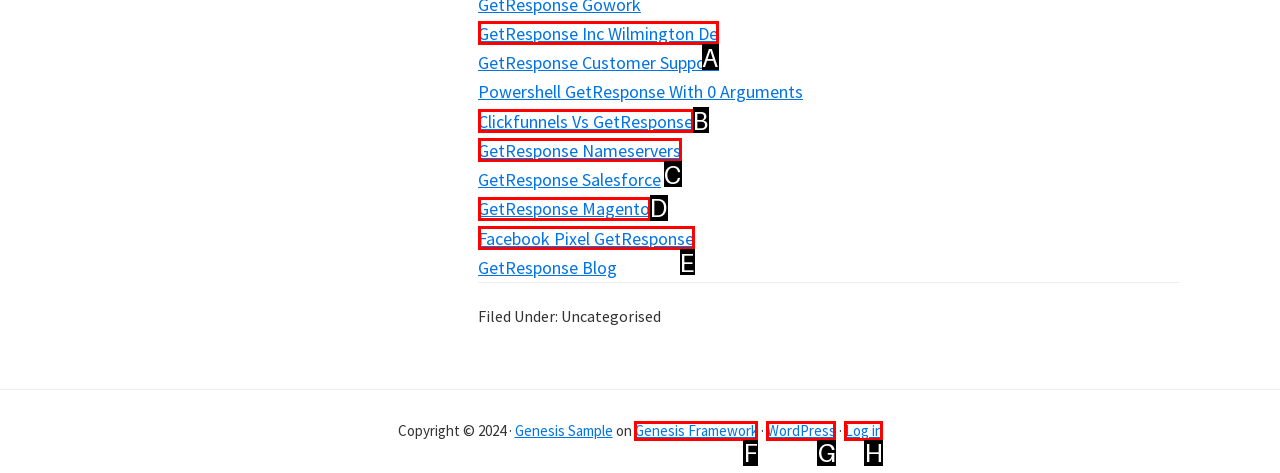Given the description: GetResponse Inc Wilmington De, pick the option that matches best and answer with the corresponding letter directly.

A